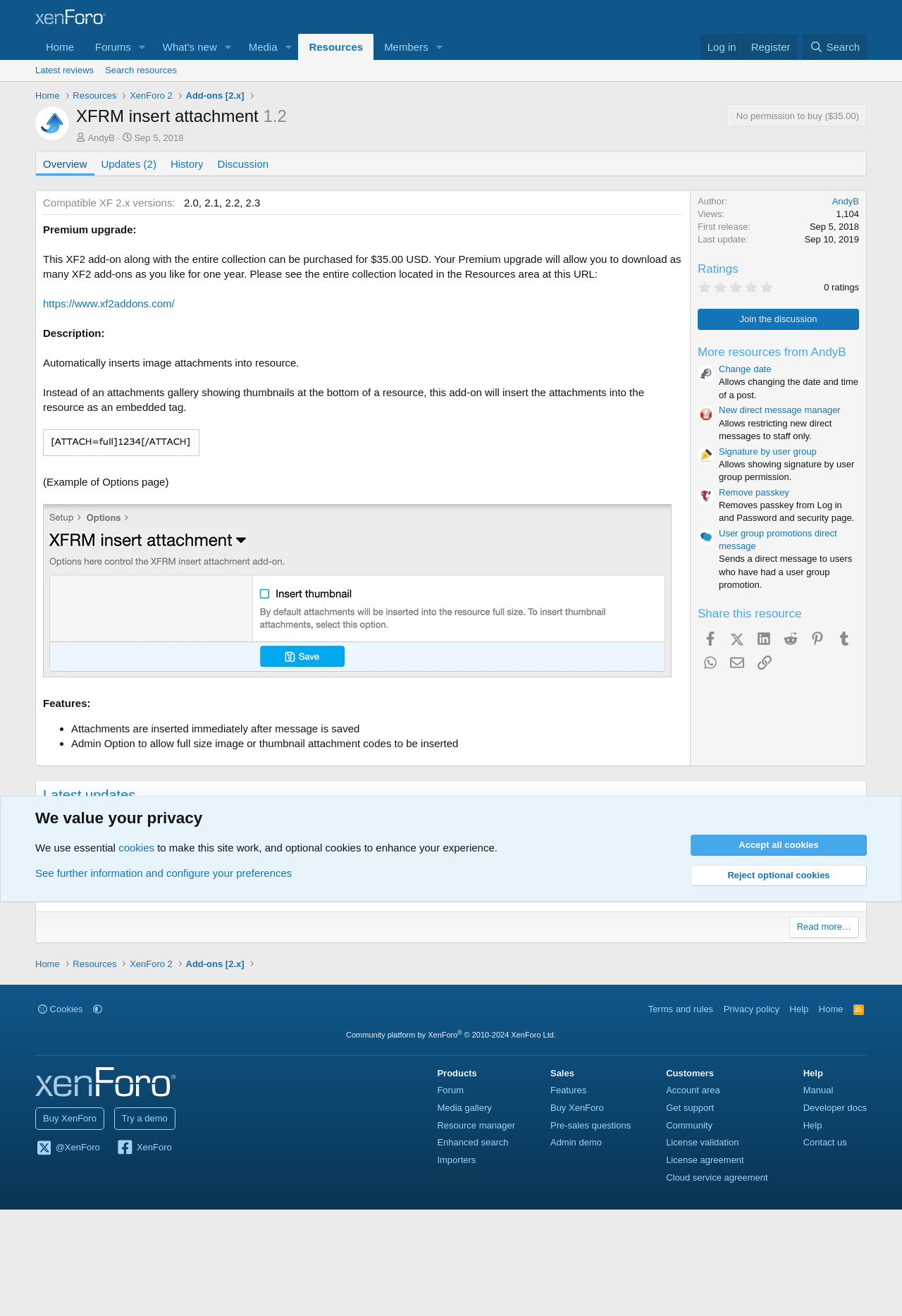Please find the main title text of this webpage.

XFRM insert attachment 1.2